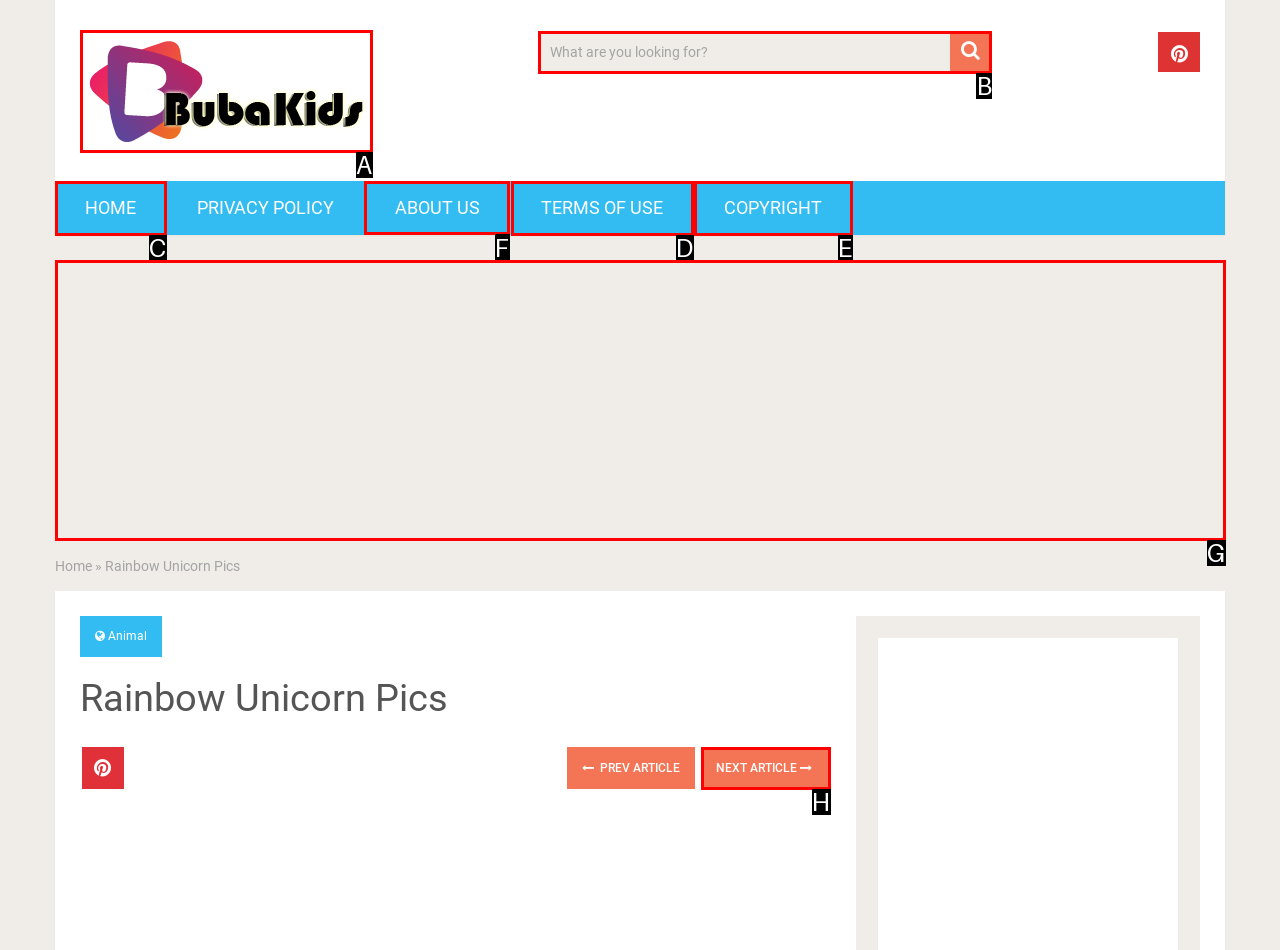Find the correct option to complete this instruction: Read more about the report. Reply with the corresponding letter.

None